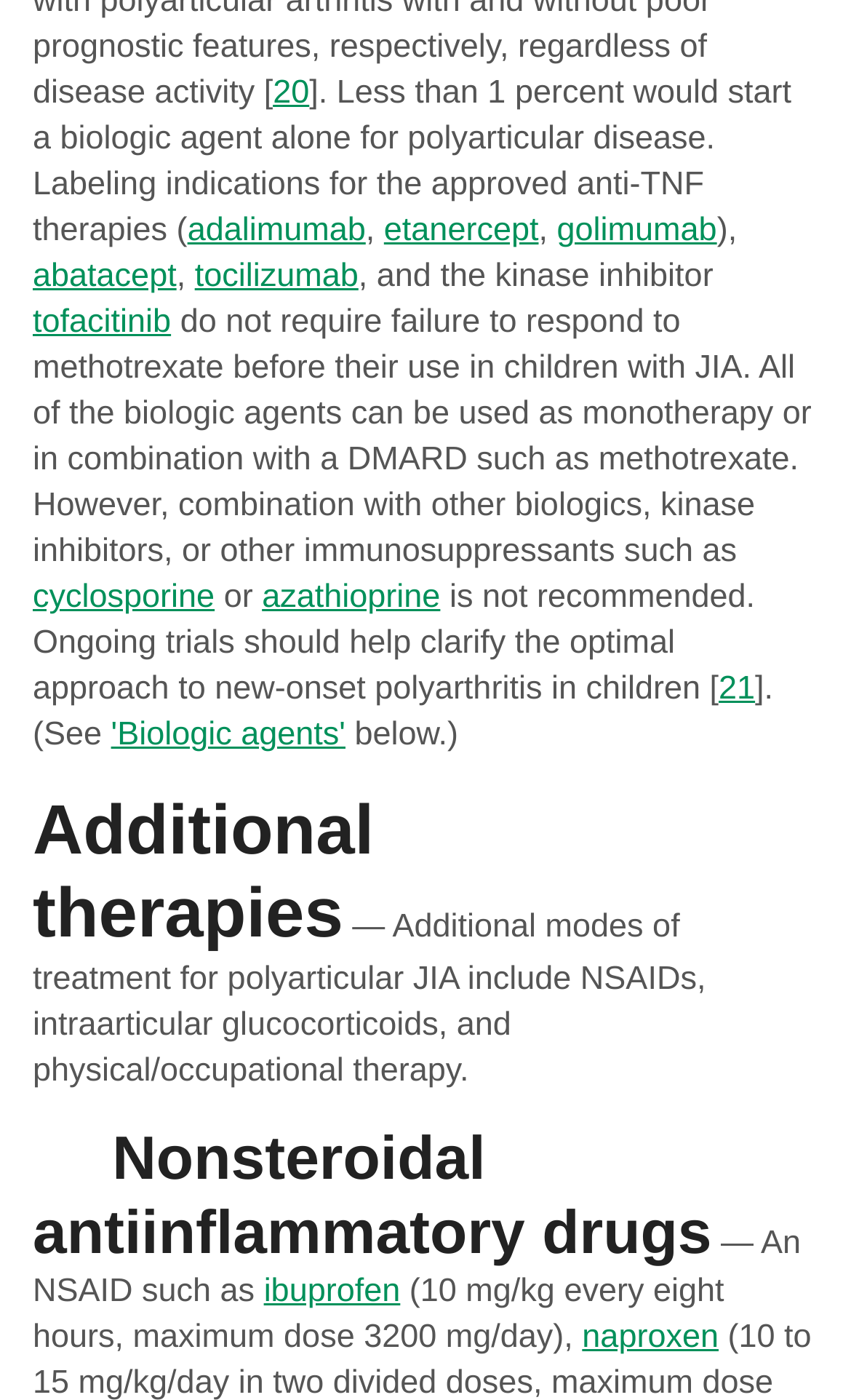Look at the image and give a detailed response to the following question: Can biologic agents be used in combination with other immunosuppressants?

The webpage states that combination with other biologics, kinase inhibitors, or other immunosuppressants such as cyclosporine or azathioprine is not recommended.